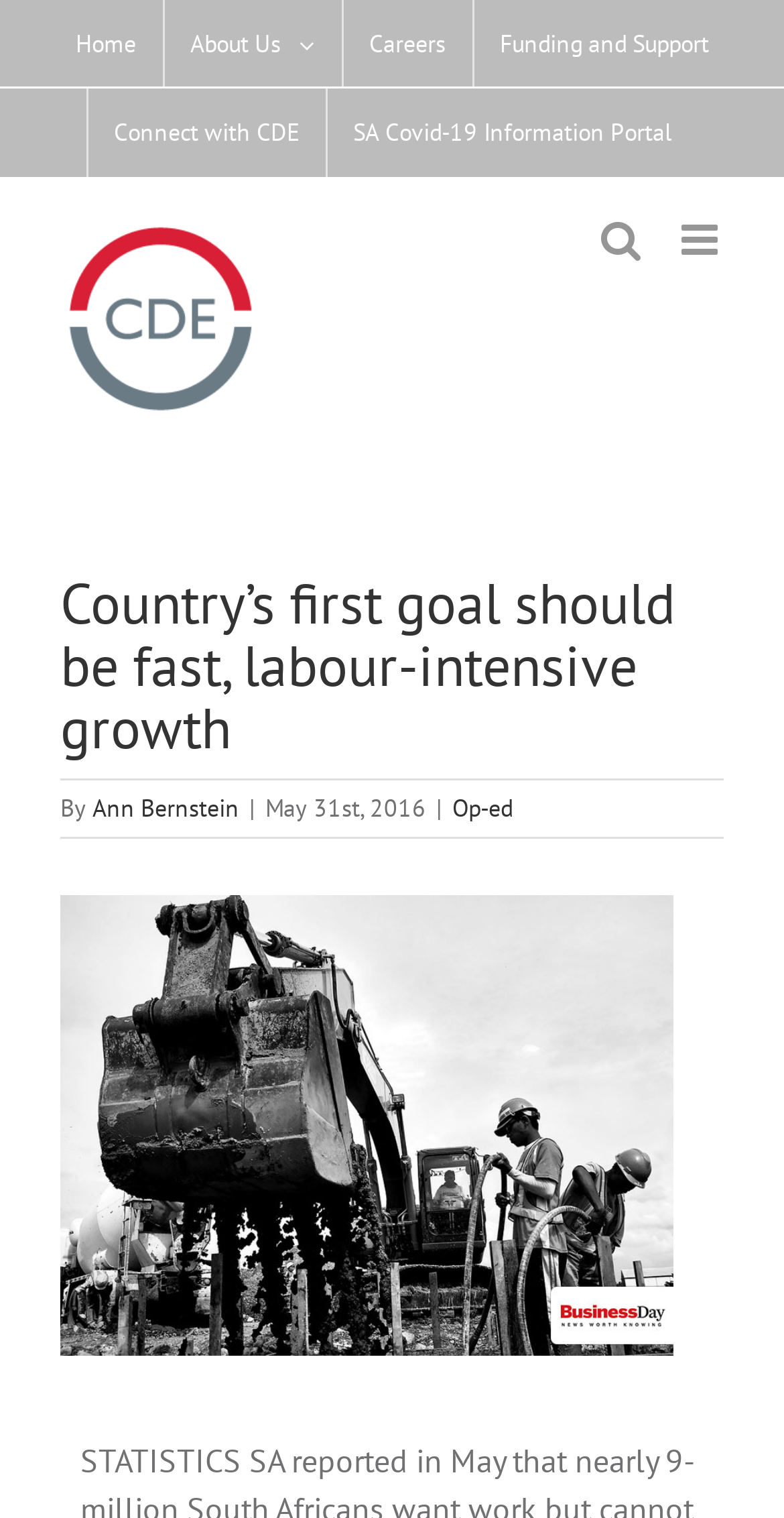Find the bounding box coordinates for the area you need to click to carry out the instruction: "Click the Toggle mobile menu link". The coordinates should be four float numbers between 0 and 1, indicated as [left, top, right, bottom].

[0.869, 0.144, 0.923, 0.172]